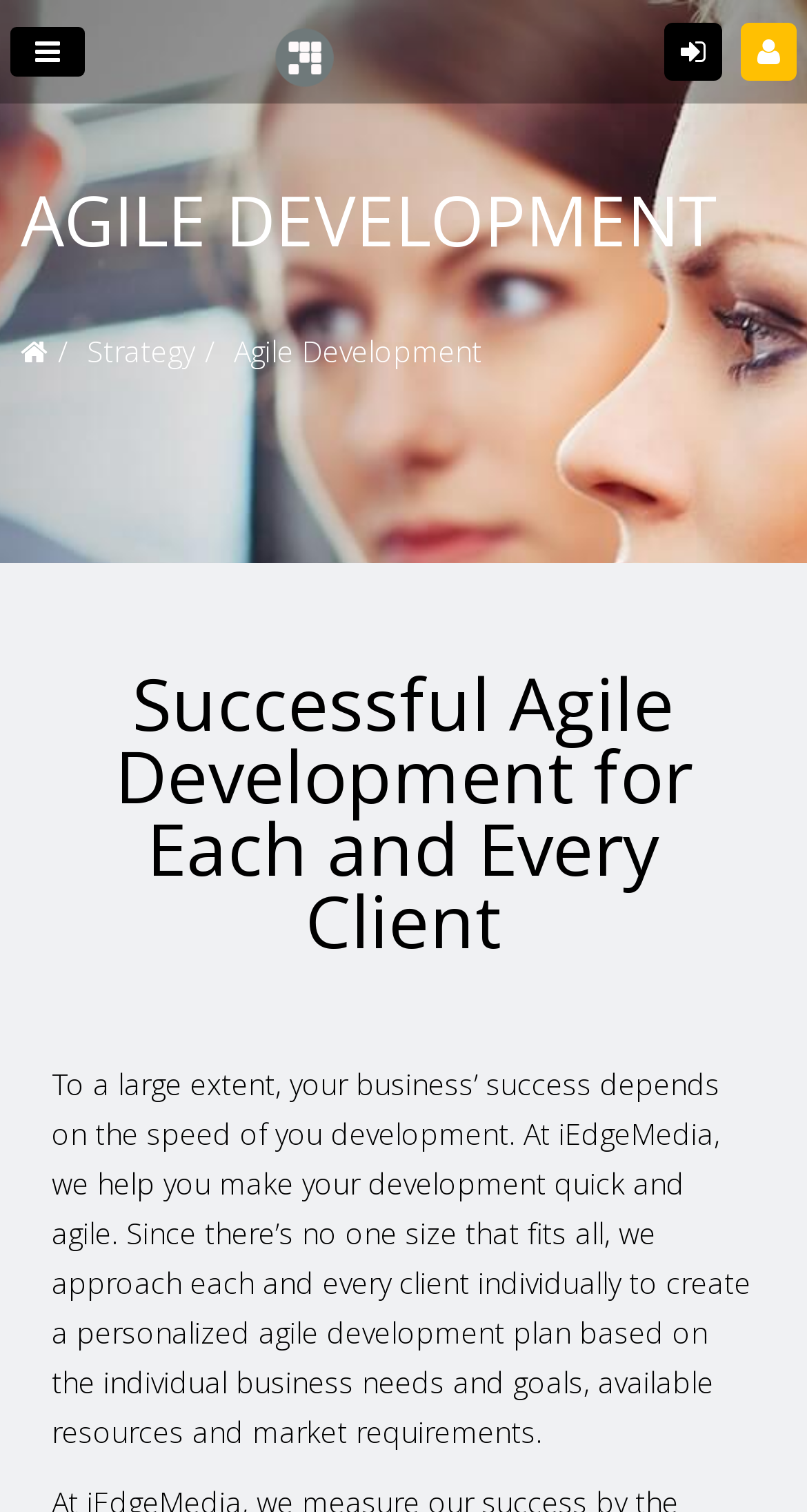Given the element description: "SIGN IN", predict the bounding box coordinates of this UI element. The coordinates must be four float numbers between 0 and 1, given as [left, top, right, bottom].

[0.823, 0.015, 0.895, 0.053]